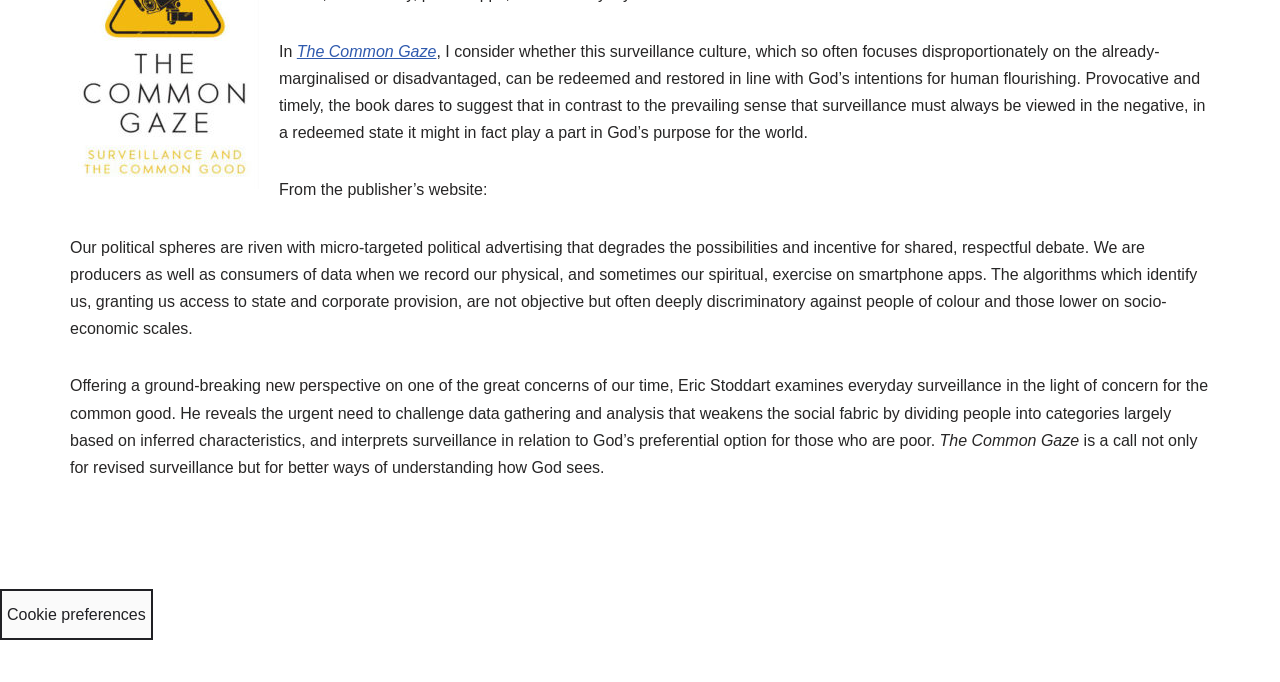Using the element description: "Cookie preferences", determine the bounding box coordinates for the specified UI element. The coordinates should be four float numbers between 0 and 1, [left, top, right, bottom].

[0.0, 0.863, 0.119, 0.938]